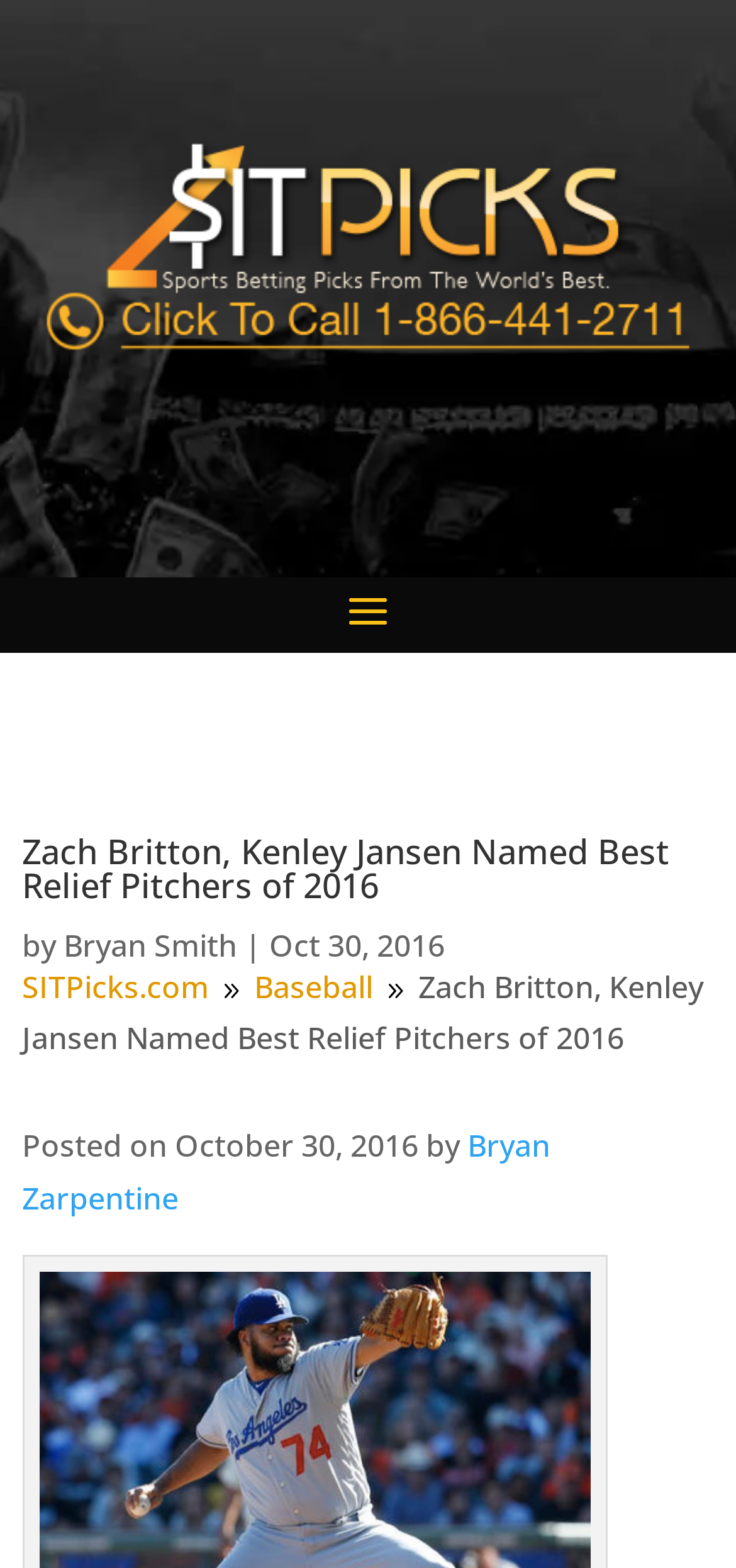Provide the bounding box coordinates of the UI element that matches the description: "shipping".

None